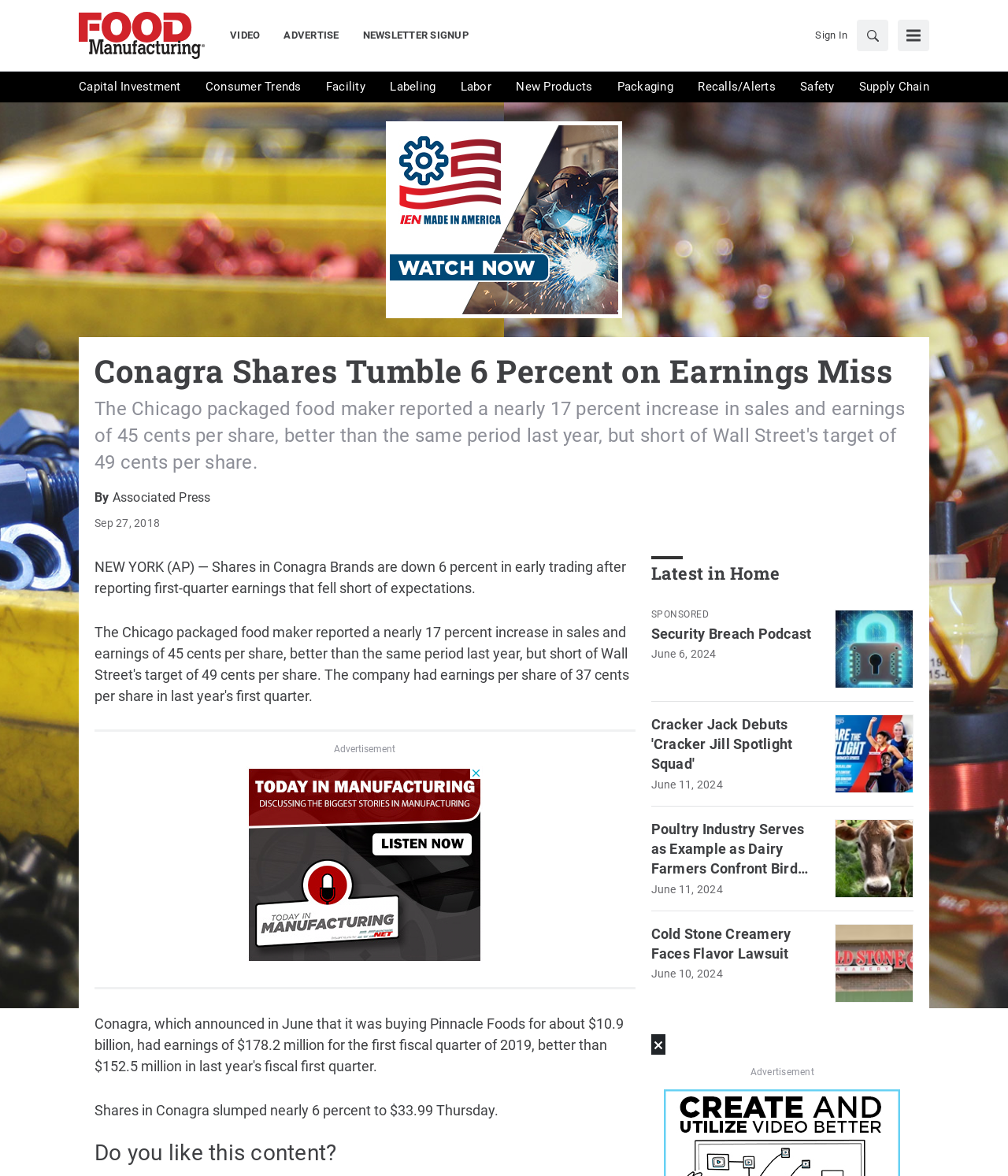Locate the bounding box of the UI element defined by this description: "New Products". The coordinates should be given as four float numbers between 0 and 1, formatted as [left, top, right, bottom].

[0.512, 0.066, 0.588, 0.081]